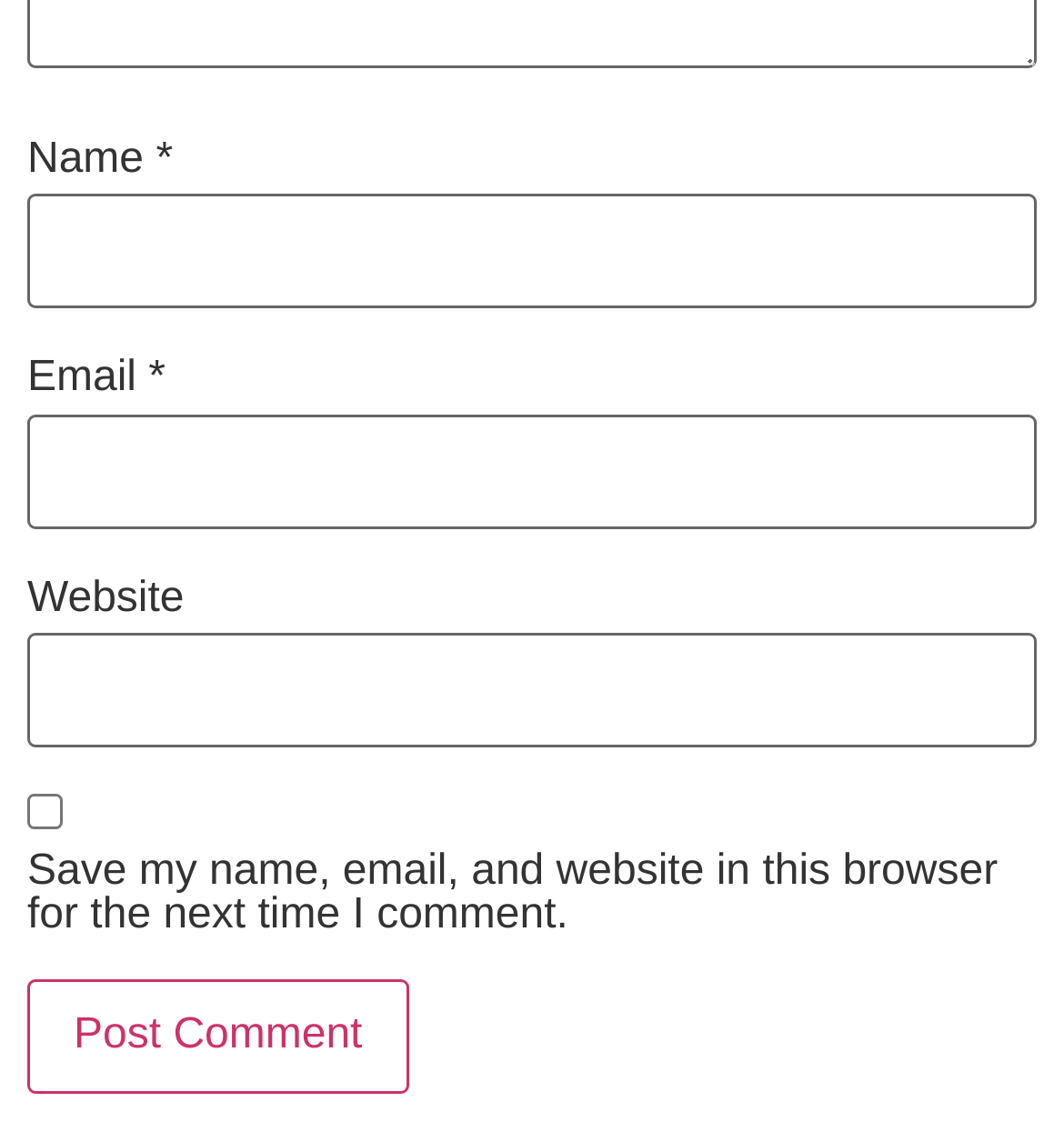Give a short answer to this question using one word or a phrase:
Is the 'Website' field required?

No